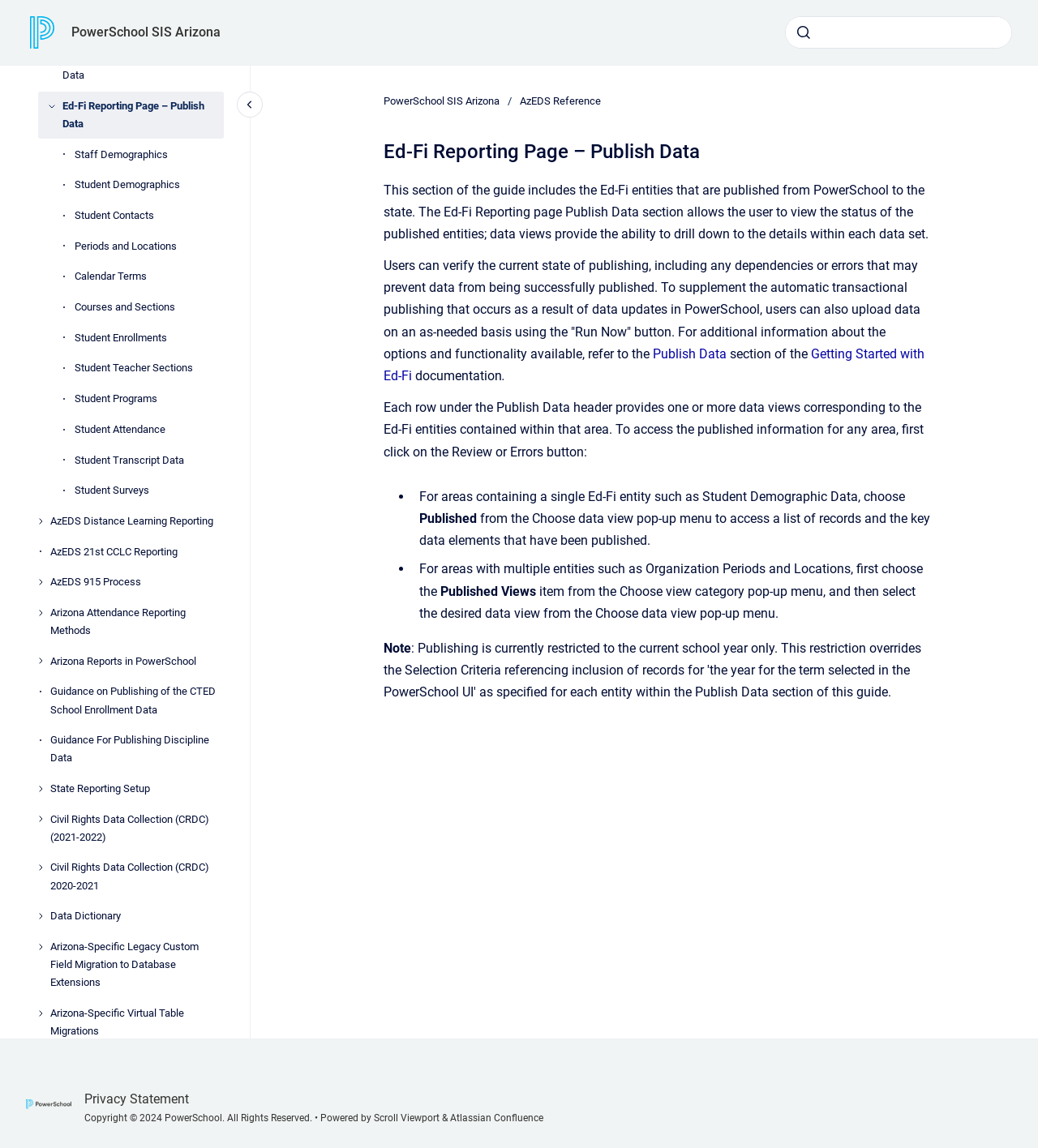Please identify the bounding box coordinates of the element's region that I should click in order to complete the following instruction: "Search for something". The bounding box coordinates consist of four float numbers between 0 and 1, i.e., [left, top, right, bottom].

[0.756, 0.014, 0.975, 0.042]